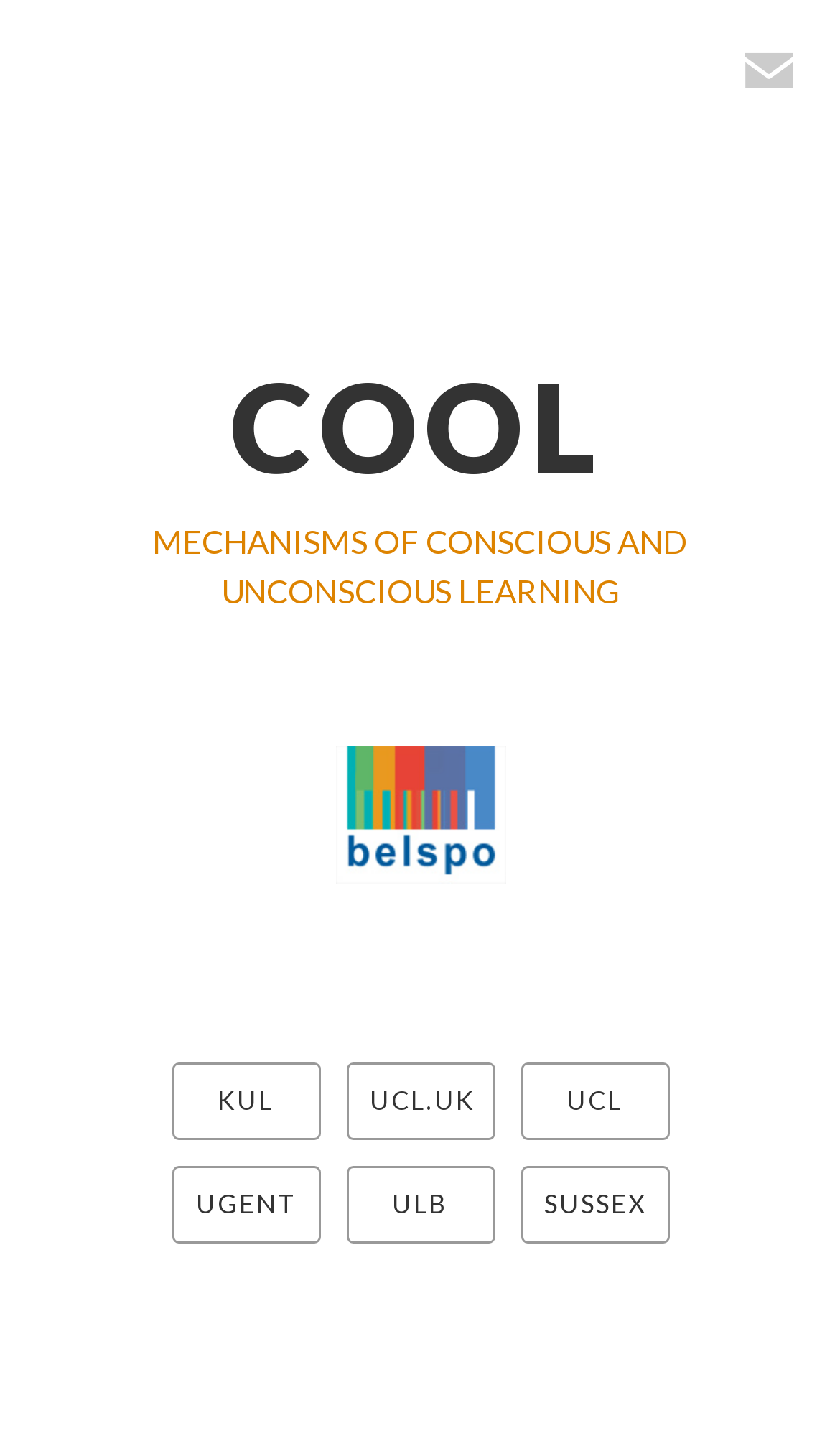Using the provided element description: "UCL", identify the bounding box coordinates. The coordinates should be four floats between 0 and 1 in the order [left, top, right, bottom].

[0.619, 0.743, 0.796, 0.797]